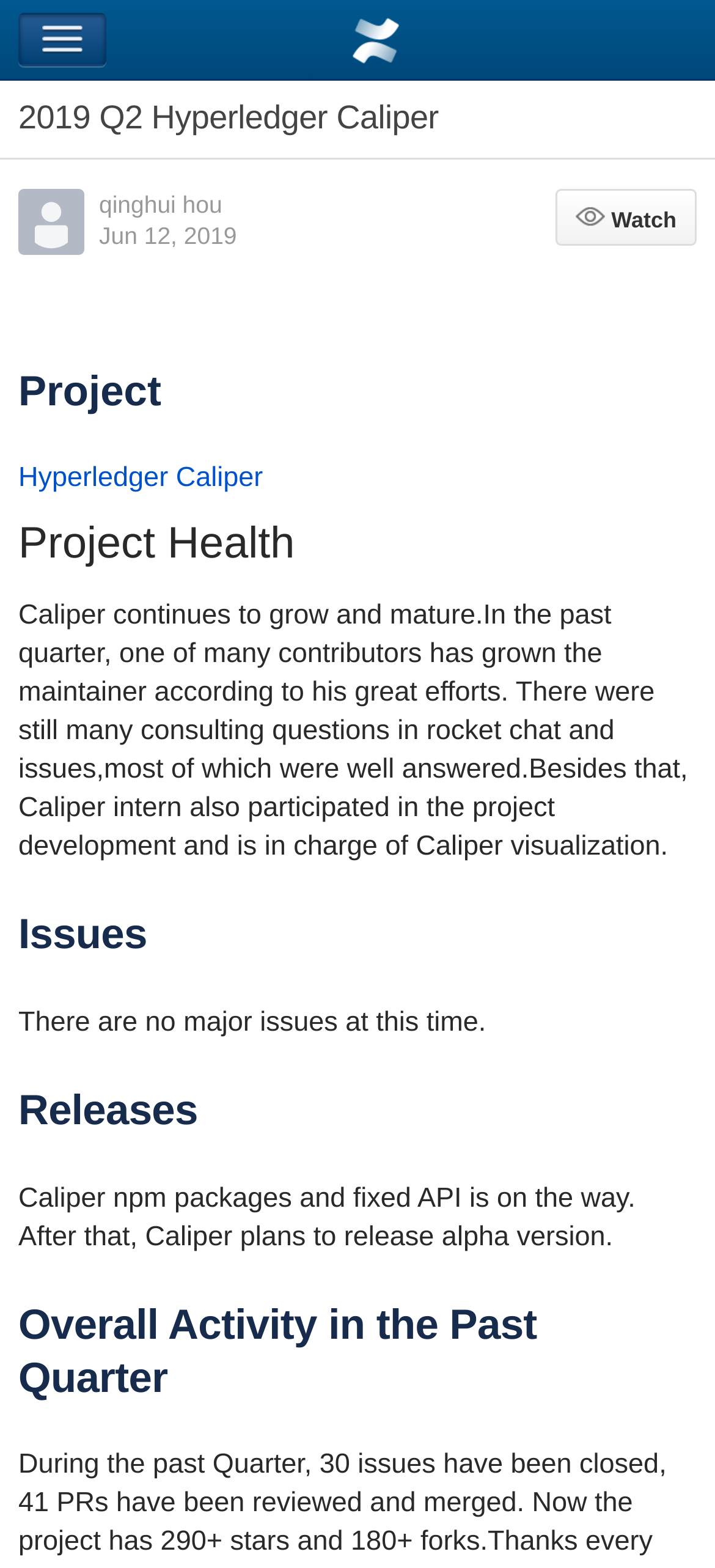Please answer the following question using a single word or phrase: 
Who is the author of the content?

qinghui hou